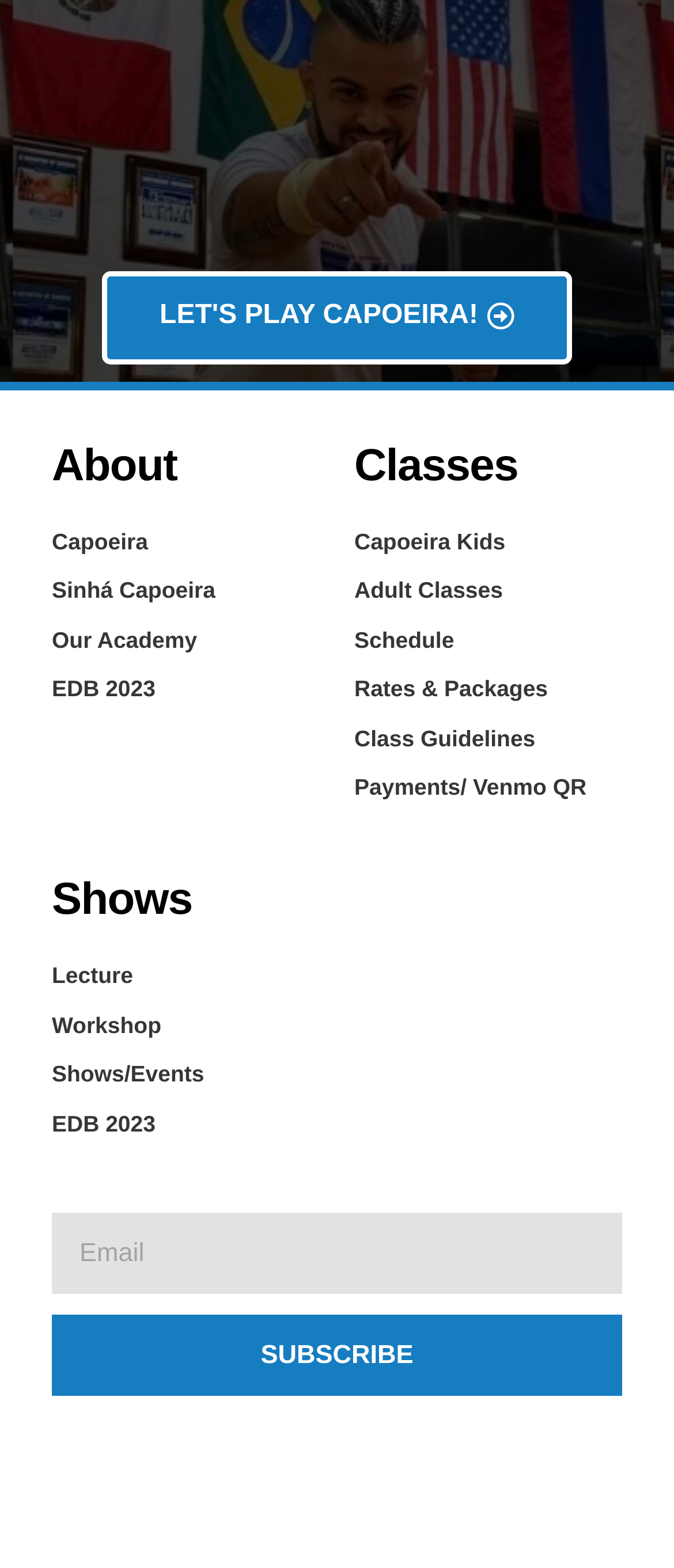Specify the bounding box coordinates of the area that needs to be clicked to achieve the following instruction: "Click on the 'LET'S PLAY CAPOEIRA!' link".

[0.152, 0.173, 0.848, 0.233]